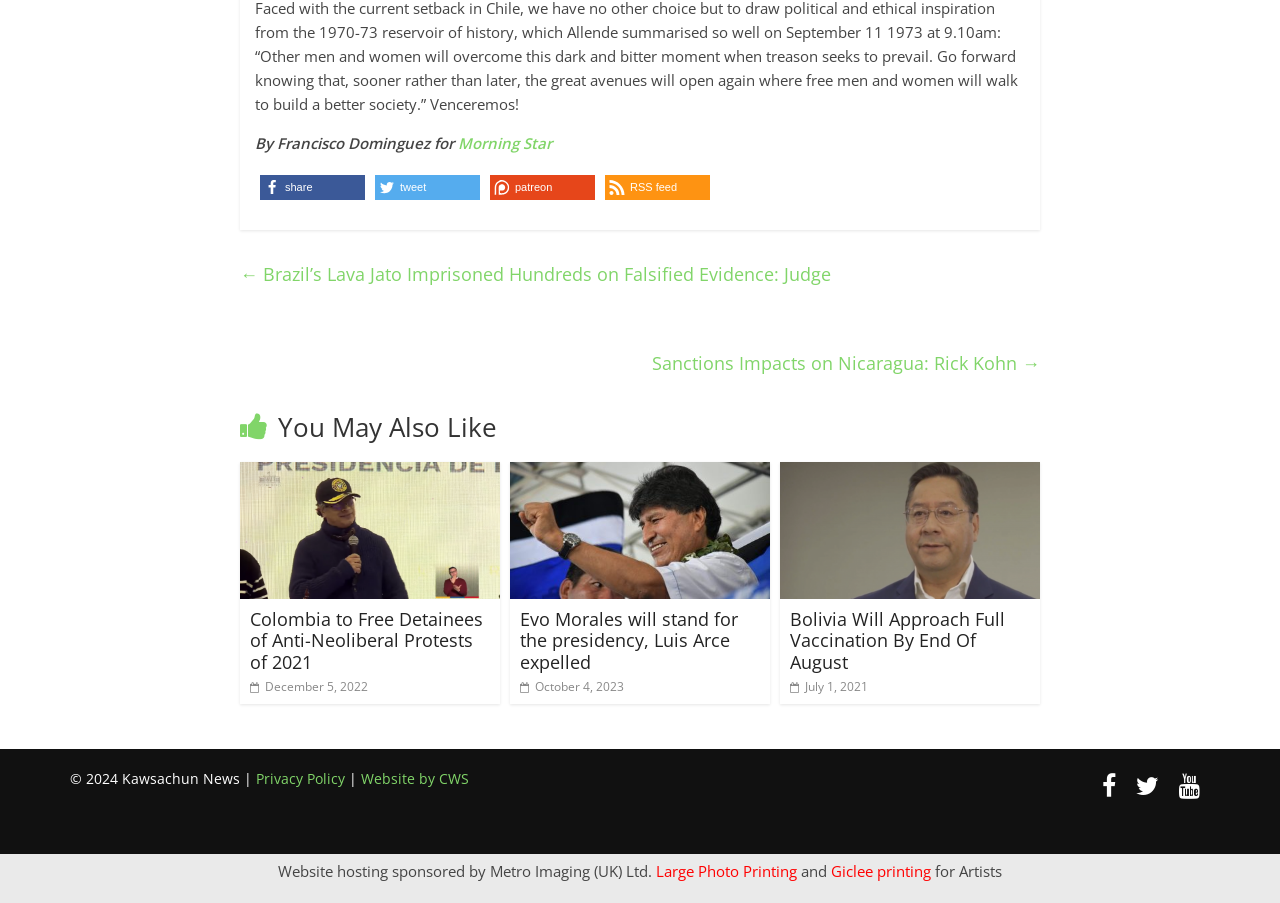Locate the bounding box coordinates of the element you need to click to accomplish the task described by this instruction: "Share on Facebook".

[0.203, 0.194, 0.285, 0.222]